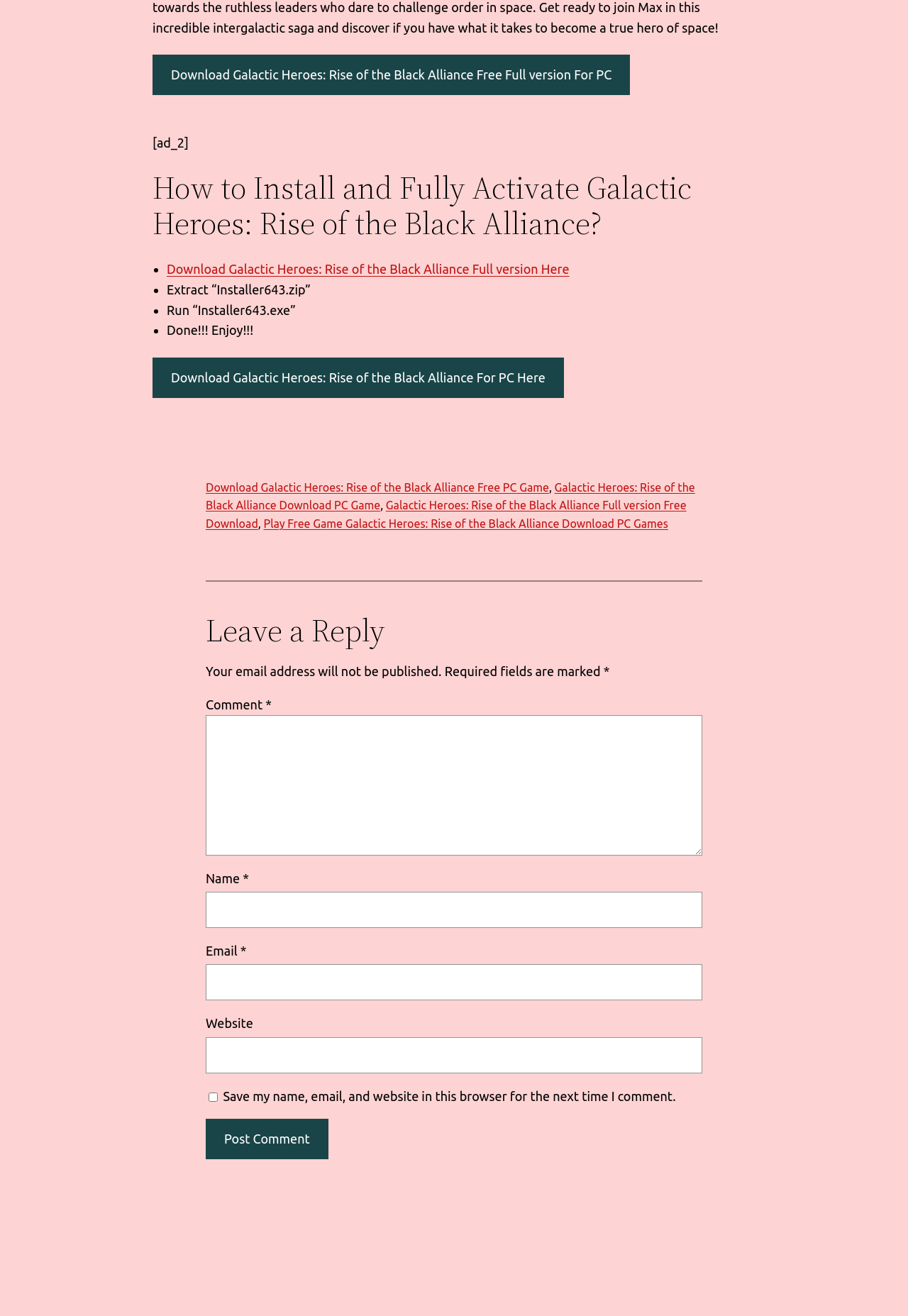Using the description: "parent_node: Email * aria-describedby="email-notes" name="email"", identify the bounding box of the corresponding UI element in the screenshot.

[0.227, 0.733, 0.773, 0.76]